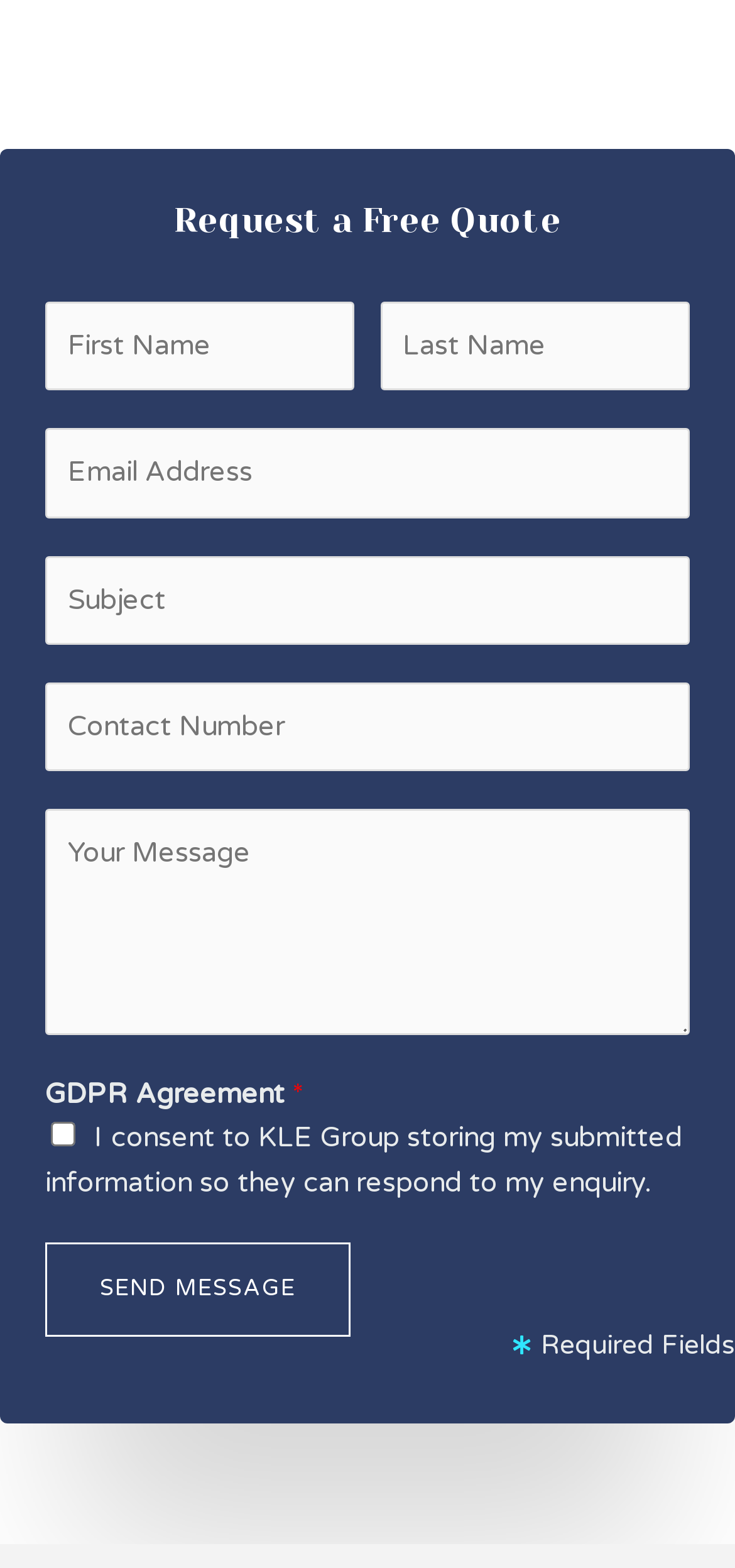Locate the bounding box coordinates of the element that needs to be clicked to carry out the instruction: "Check the GDPR agreement checkbox". The coordinates should be given as four float numbers ranging from 0 to 1, i.e., [left, top, right, bottom].

[0.069, 0.716, 0.103, 0.731]